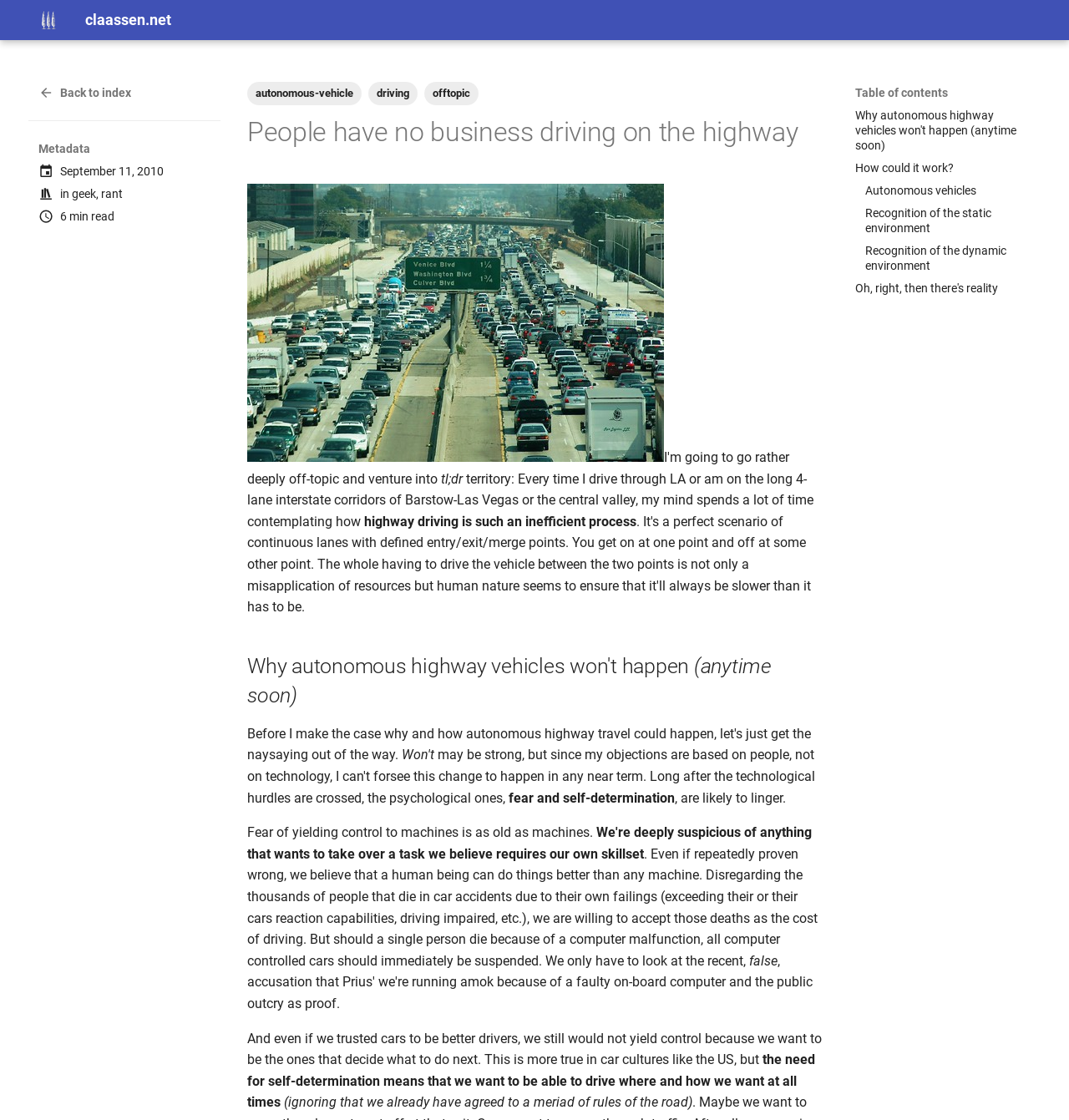Determine the bounding box coordinates for the area you should click to complete the following instruction: "Click the 'geek' link".

[0.067, 0.167, 0.09, 0.179]